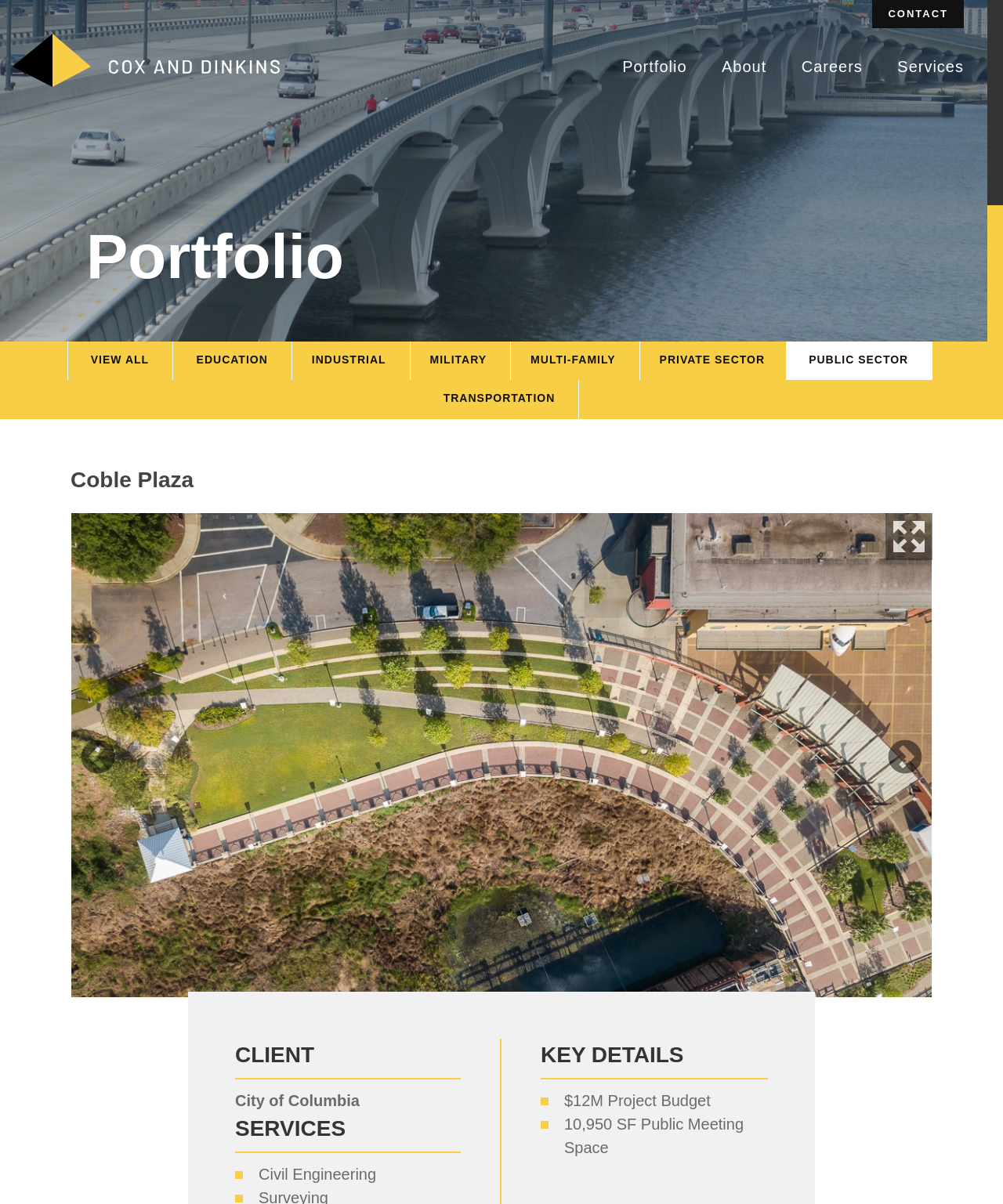Can you show the bounding box coordinates of the region to click on to complete the task described in the instruction: "view next project"?

[0.883, 0.613, 0.922, 0.646]